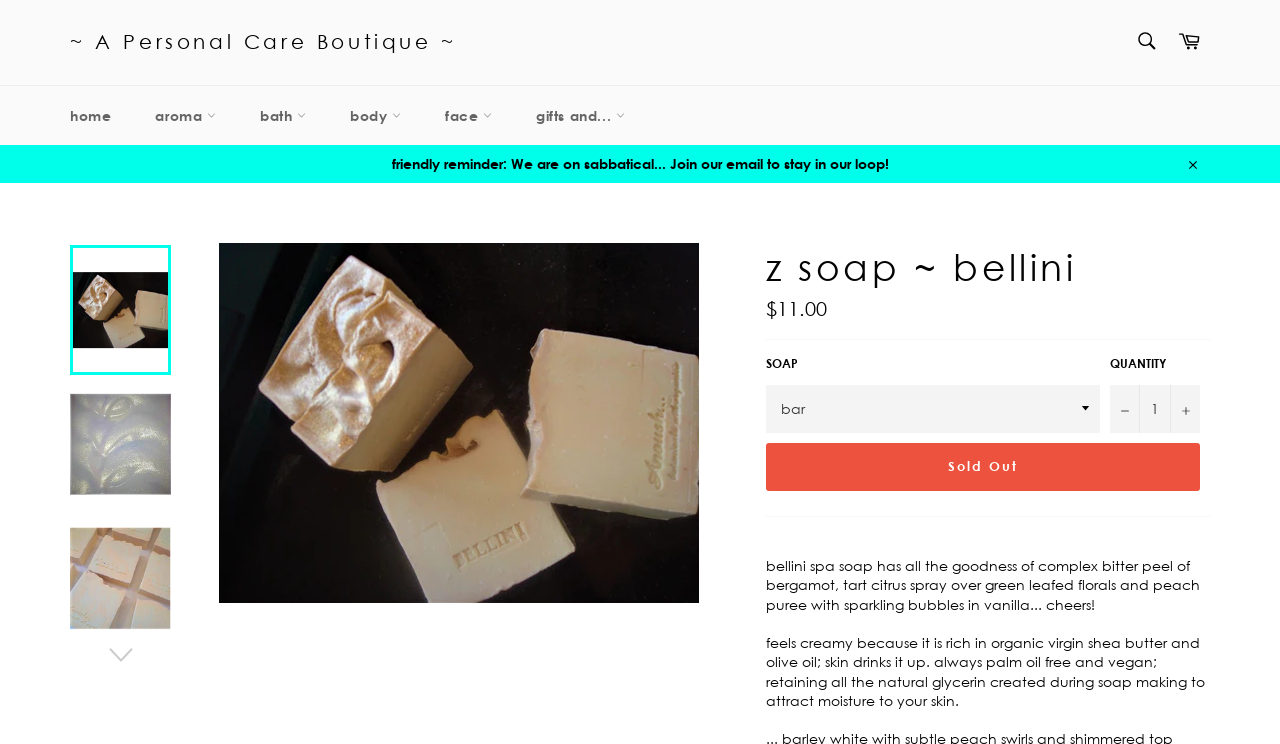Find the bounding box coordinates of the element to click in order to complete the given instruction: "Search for products."

[0.877, 0.027, 0.912, 0.087]